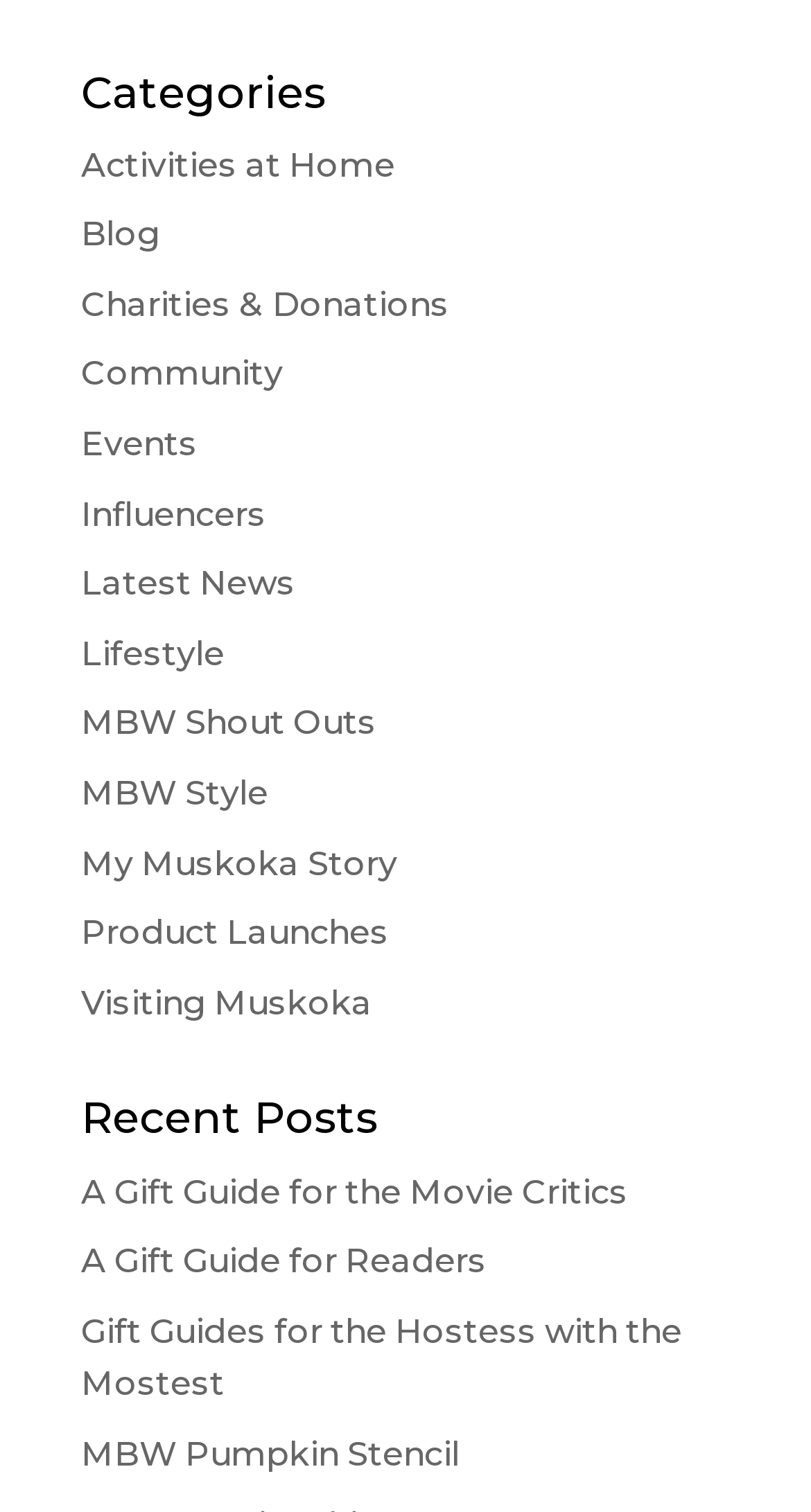Bounding box coordinates are given in the format (top-left x, top-left y, bottom-right x, bottom-right y). All values should be floating point numbers between 0 and 1. Provide the bounding box coordinate for the UI element described as: Blog

[0.1, 0.142, 0.197, 0.168]